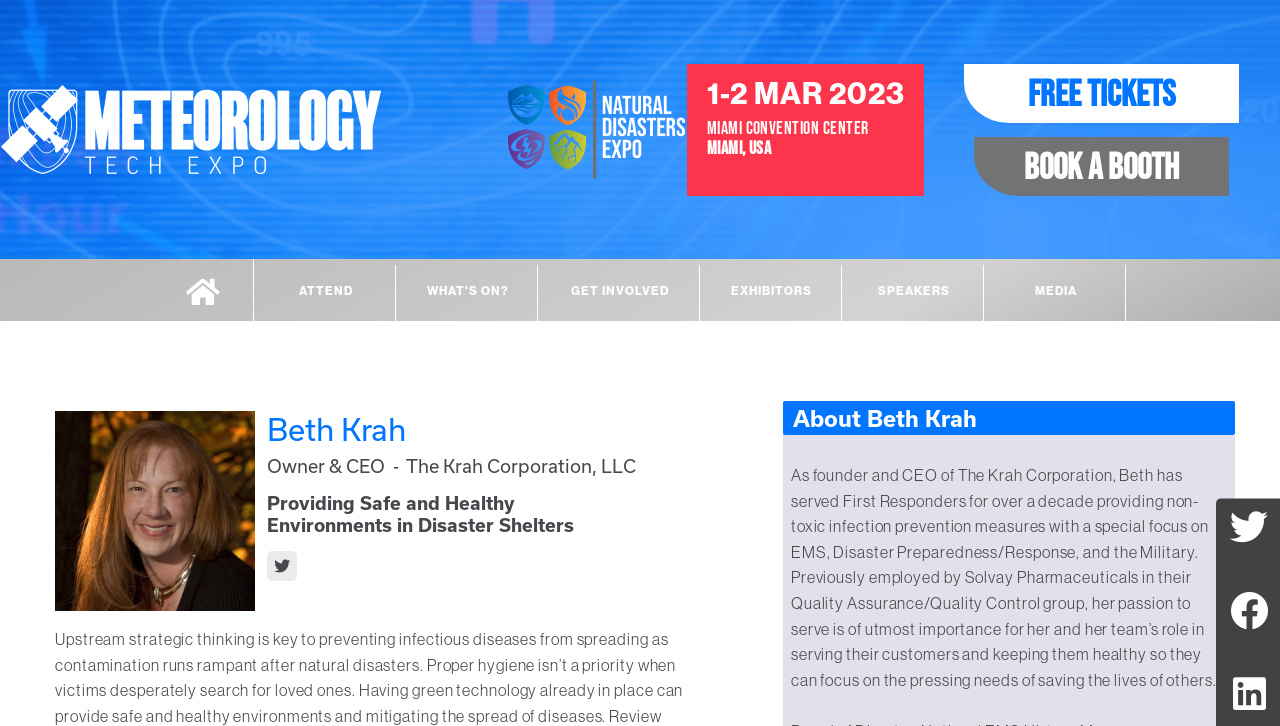Offer a meticulous caption that includes all visible features of the webpage.

The webpage appears to be about the Meteorology Tech Expo, which is an event focused on revolutionizing the USA battery industry. At the top left corner, there is a logo of the Meteorology Tech Expo, accompanied by an image with the text "Co-located with the Natural Disasters Expo". 

Below the logo, there are three lines of text: "1-2 MAR 2023", "MIAMI CONVENTION CENTER", and "MIAMI, USA", indicating the date and location of the event. 

On the right side of the page, there are two prominent buttons: "FREE TICKETS" and "BOOK A BOOTH". 

In the middle of the page, there is a navigation menu with six options: "ATTEND", "WHAT'S ON?", "GET INVOLVED", "EXHIBITORS", "SPEAKERS", and "MEDIA". 

At the bottom right corner, there are three social media icons. 

On the left side of the page, there is a section dedicated to Beth Krah, the owner and CEO of The Krah Corporation, LLC. Her profile picture is displayed, along with her title and a brief description of her work. Below her profile, there is a heading "About Beth Krah" and a paragraph describing her background and passion for serving First Responders.